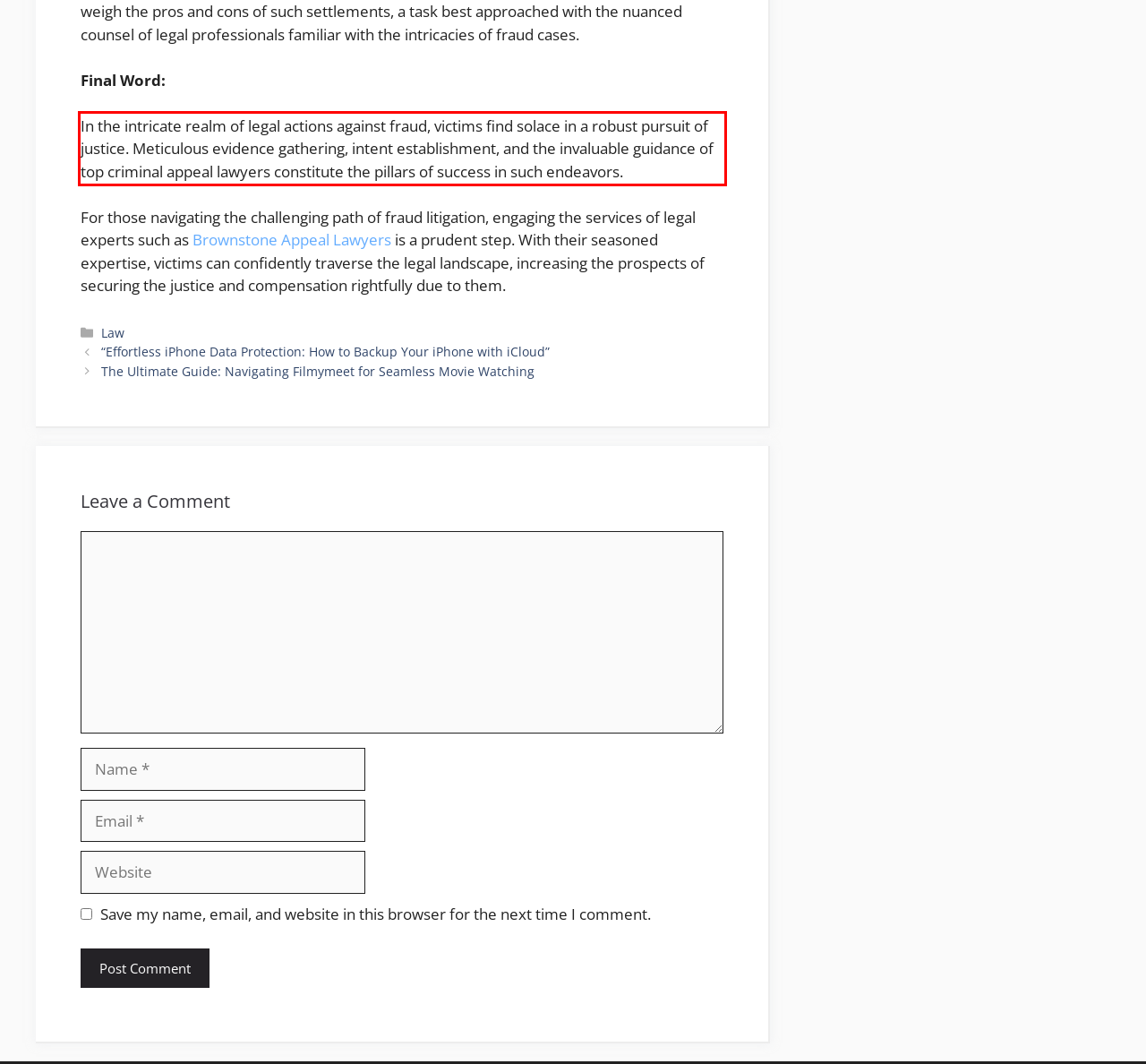By examining the provided screenshot of a webpage, recognize the text within the red bounding box and generate its text content.

In the intricate realm of legal actions against fraud, victims find solace in a robust pursuit of justice. Meticulous evidence gathering, intent establishment, and the invaluable guidance of top criminal appeal lawyers constitute the pillars of success in such endeavors.